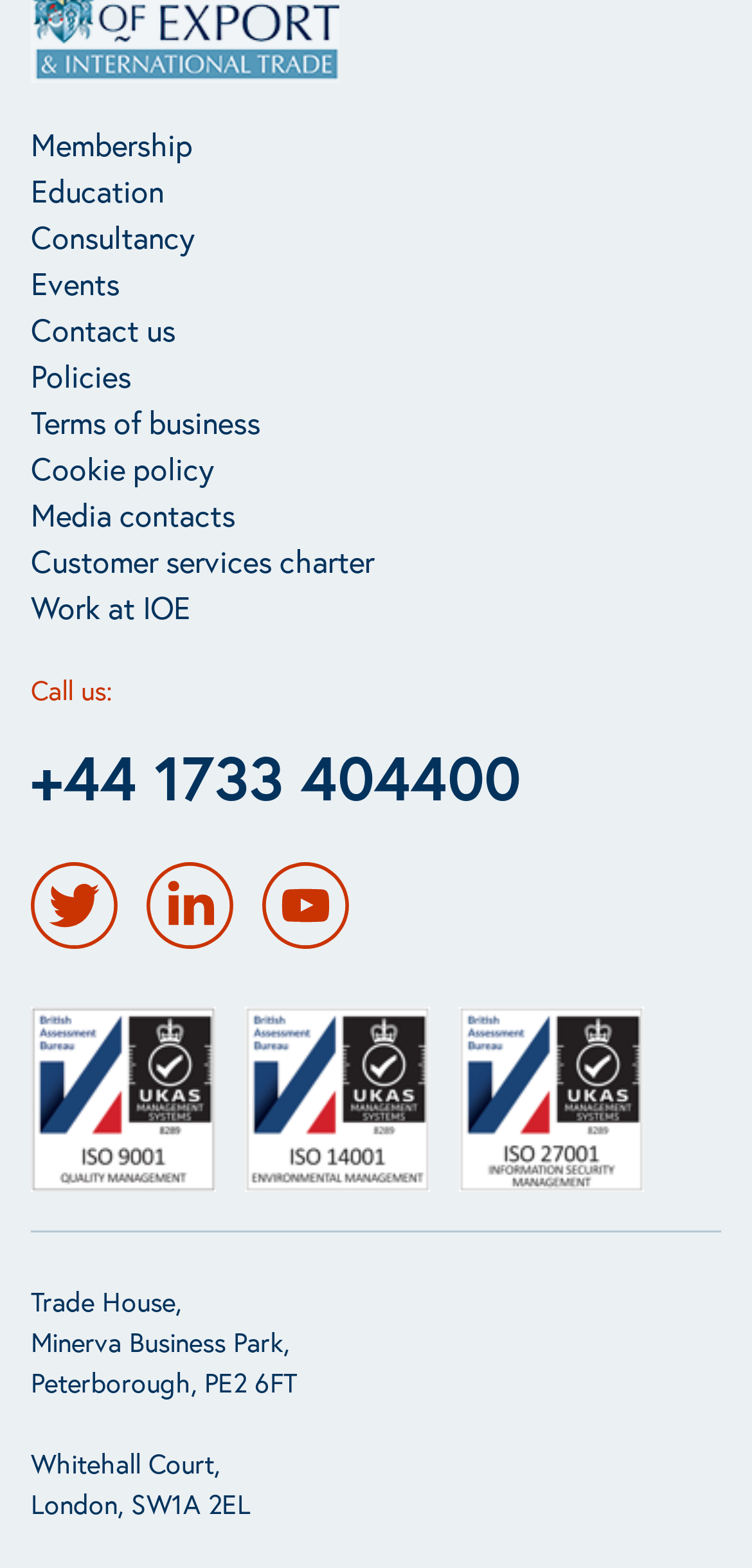How many ISO certifications are listed?
Using the image as a reference, answer the question with a short word or phrase.

3